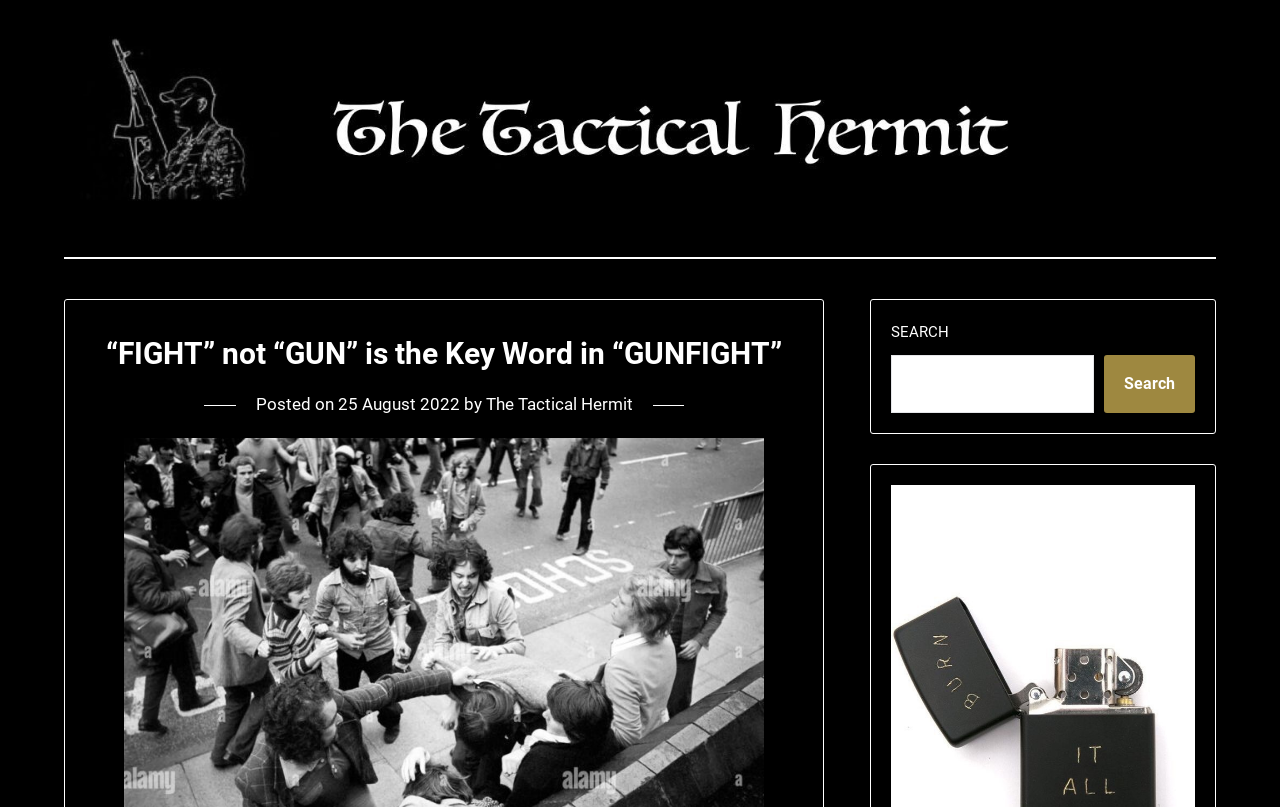Based on the element description: "25 August 20223 August 2023", identify the bounding box coordinates for this UI element. The coordinates must be four float numbers between 0 and 1, listed as [left, top, right, bottom].

[0.264, 0.488, 0.359, 0.513]